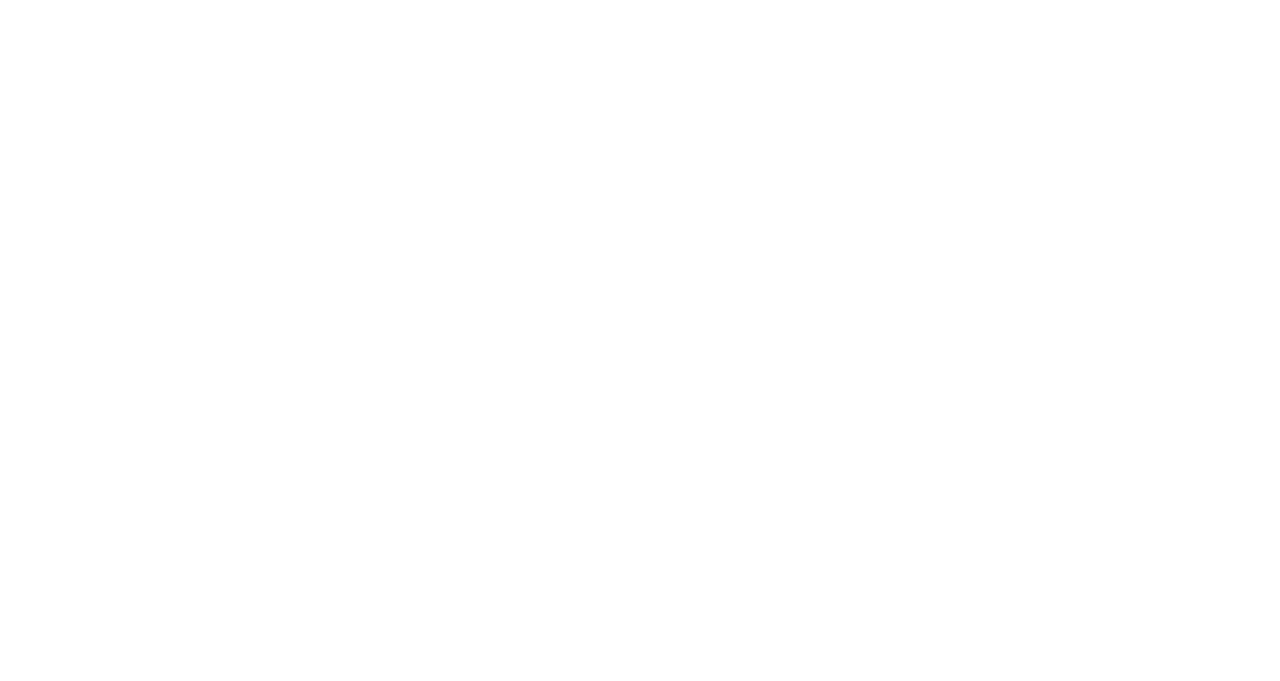Use a single word or phrase to answer the question:
What is the first link under 'Explore'?

Study with us